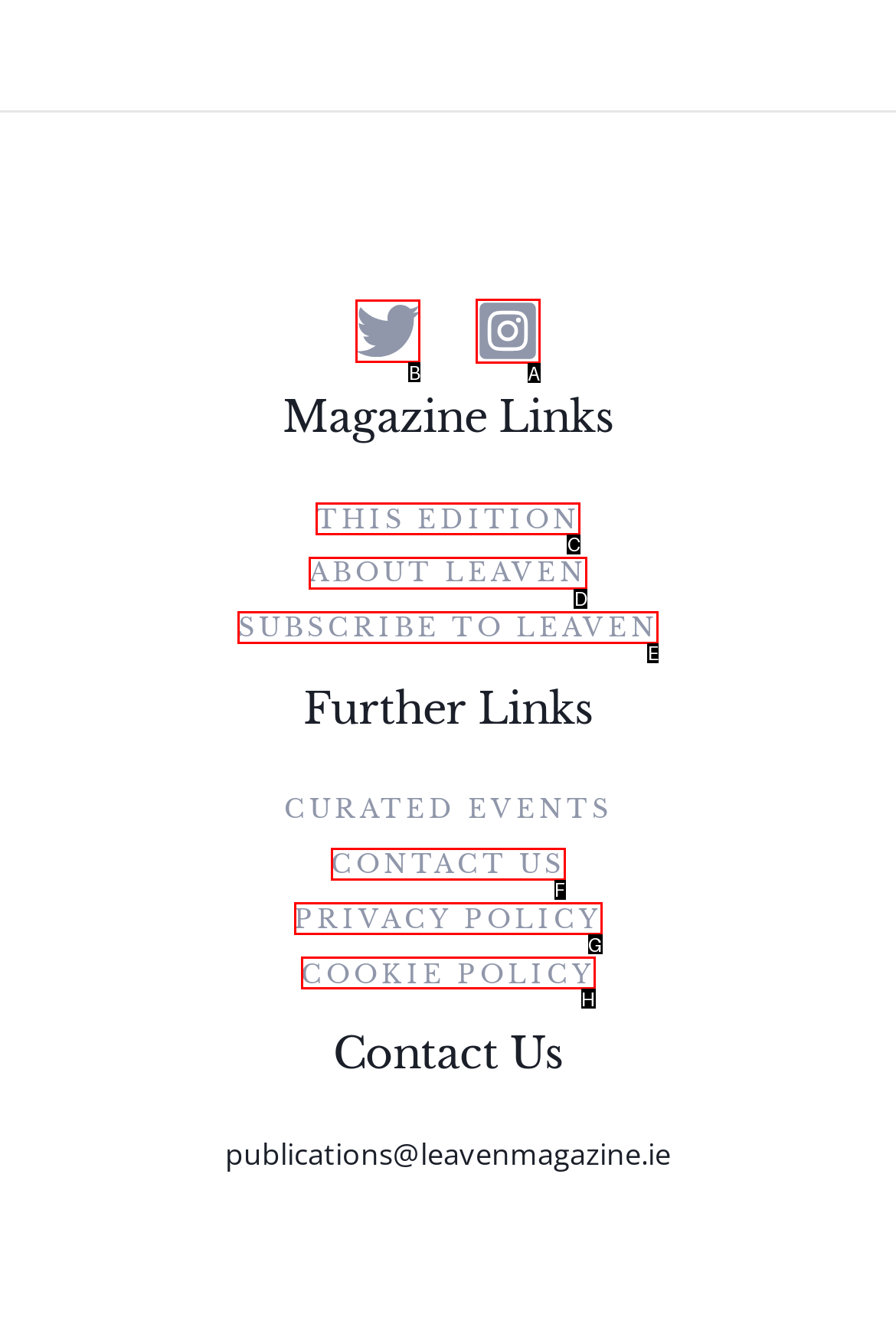Which letter corresponds to the correct option to complete the task: View Twitter profile?
Answer with the letter of the chosen UI element.

B